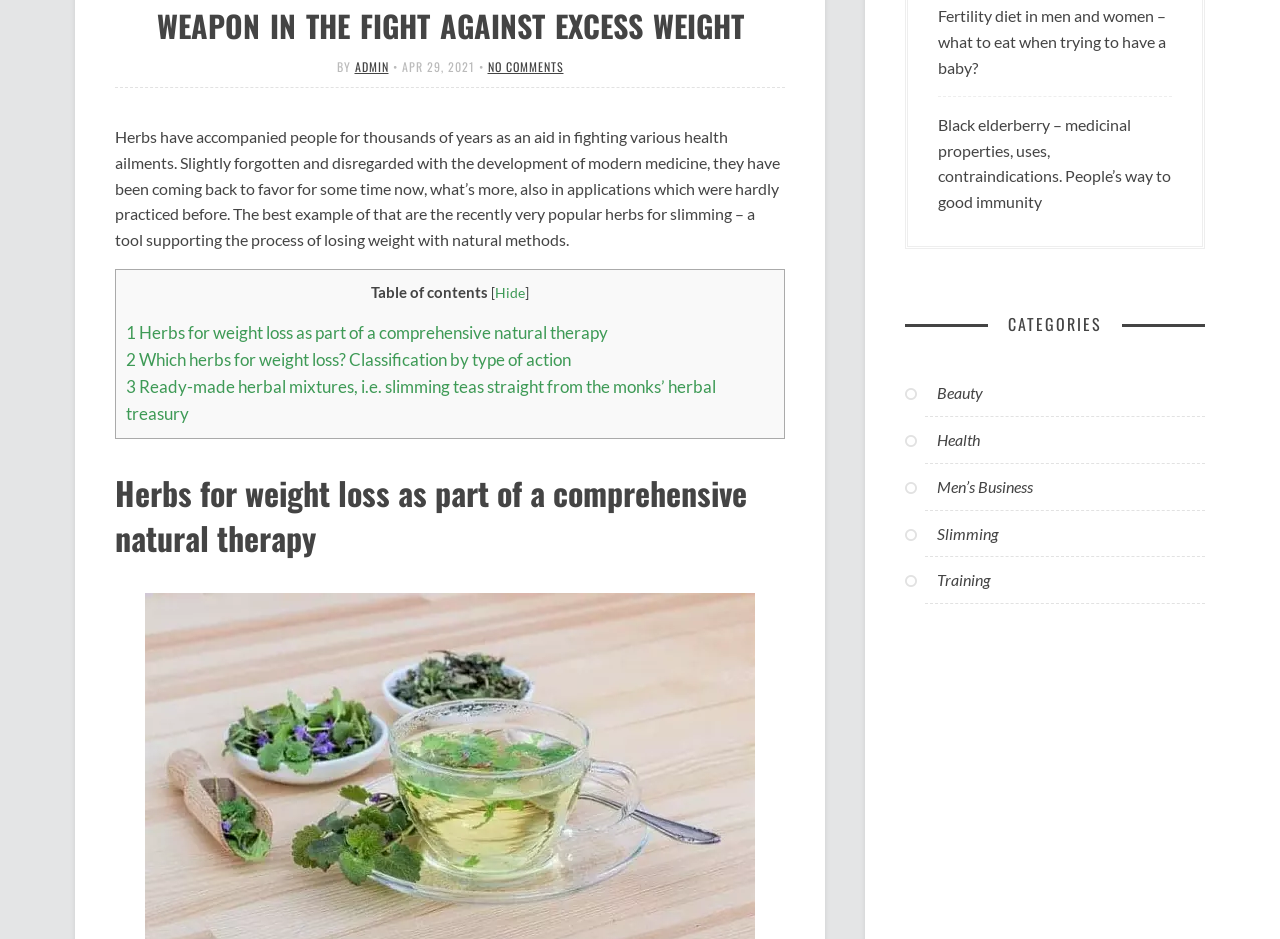Provide the bounding box coordinates for the specified HTML element described in this description: "Training". The coordinates should be four float numbers ranging from 0 to 1, in the format [left, top, right, bottom].

[0.732, 0.608, 0.773, 0.628]